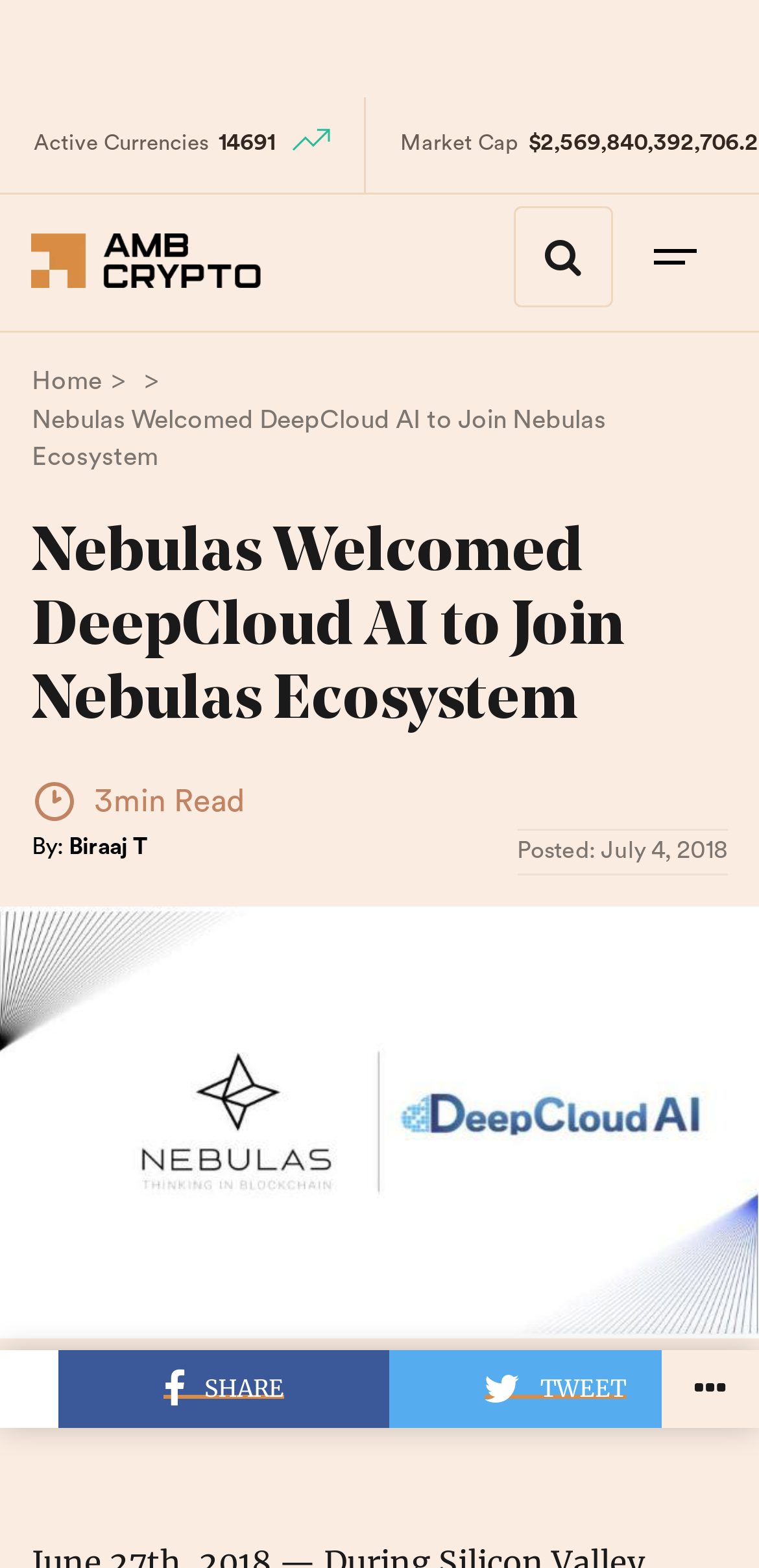Explain the webpage in detail, including its primary components.

The webpage appears to be an article page from a cryptocurrency news website. At the top, there are several static text elements, including "Active Currencies" and "Market Cap", accompanied by two images. Below these elements, there is a link to "AMBCrypto" with an associated image.

The main content of the page is a news article titled "Nebulas Welcomed DeepCloud AI to Join Nebulas Ecosystem". The title is displayed prominently in a heading element, and there is a breadcrumb navigation element above it. The article has a "3min Read" label and a "Posted" timestamp with a date of "July 4, 2018". The author of the article is listed as "Biraaj T".

The article content is not explicitly described in the accessibility tree, but it likely occupies the majority of the page's content area. At the bottom of the page, there are several social media sharing links, including "Share on Facebook" and "Tweet This Post", each accompanied by a list marker and a static text element with the sharing platform's name.